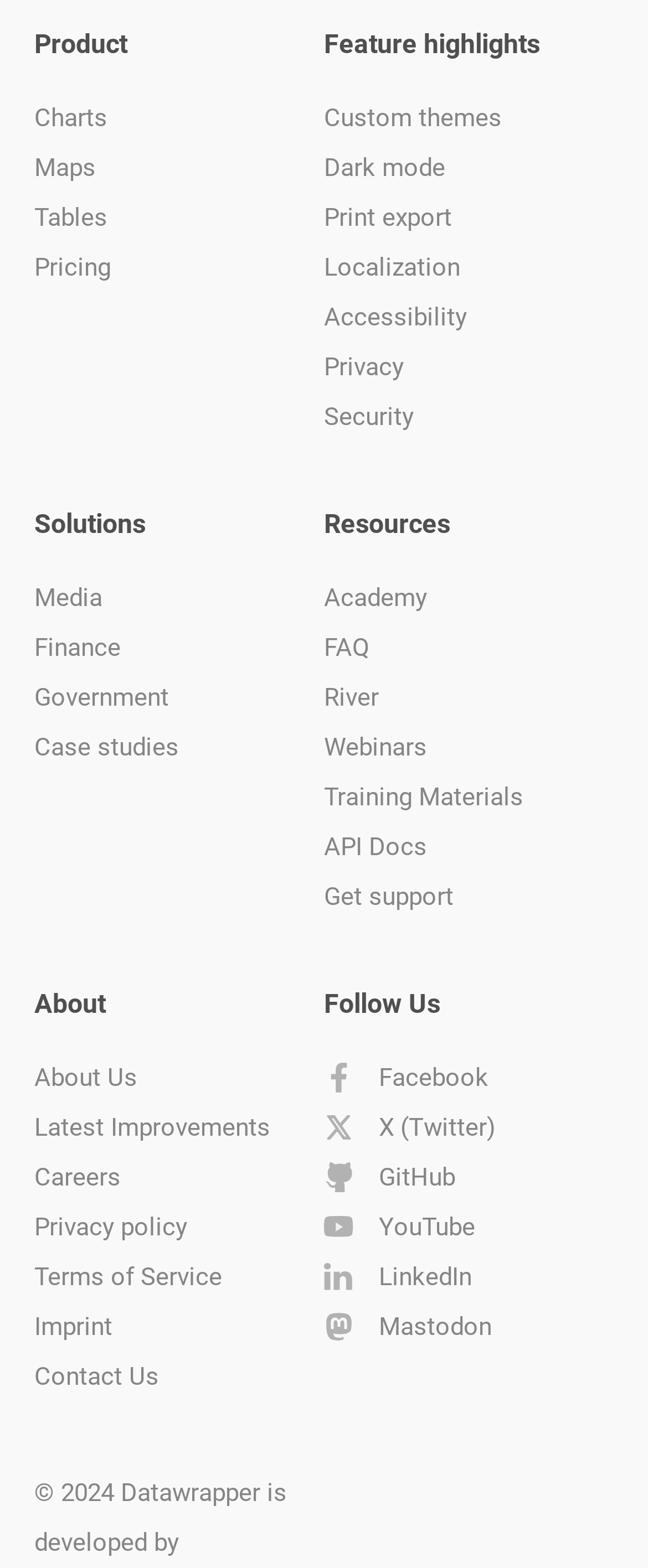Utilize the details in the image to give a detailed response to the question: How many social media platforms are listed?

Under the 'Follow Us' static text element, I can see six list items, each representing a social media platform: Facebook, Twitter, GitHub, YouTube, LinkedIn, and Mastodon. Each list item has an image element associated with it.